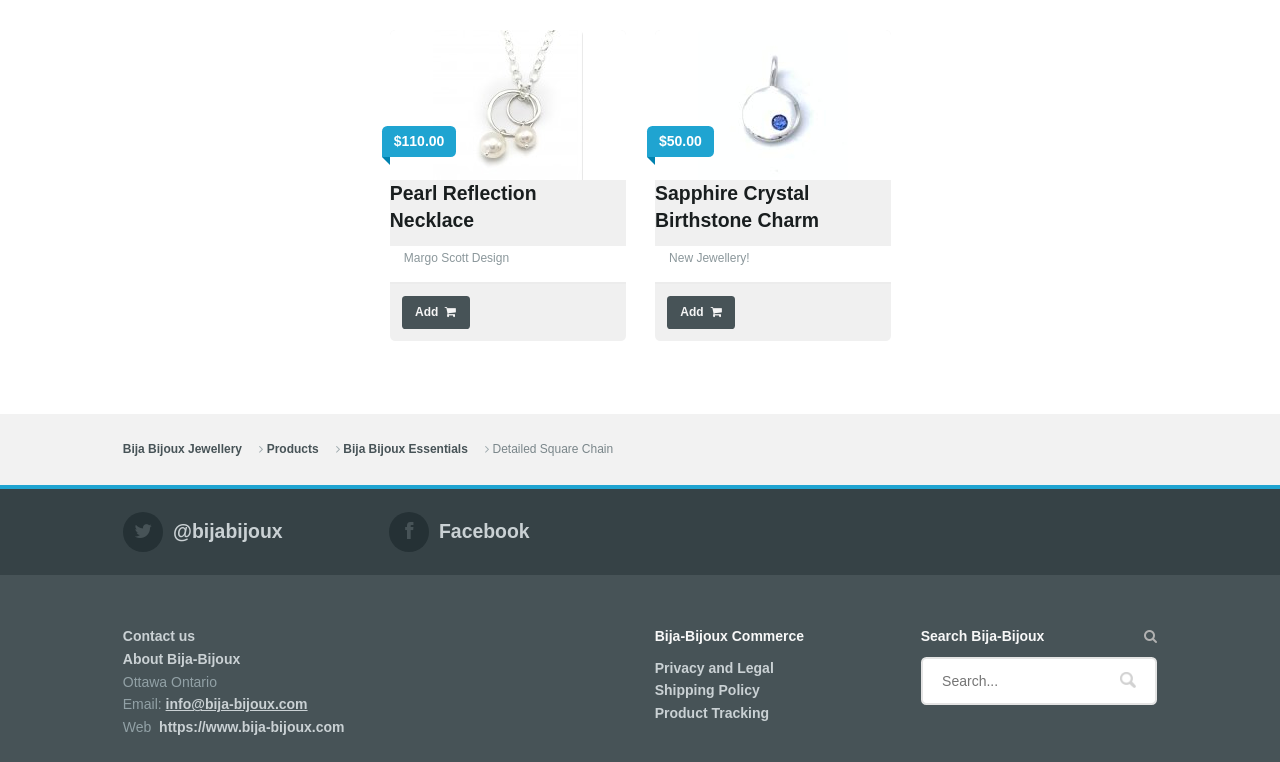What is the birthstone charm featured on the webpage?
Refer to the image and answer the question using a single word or phrase.

Sapphire Crystal